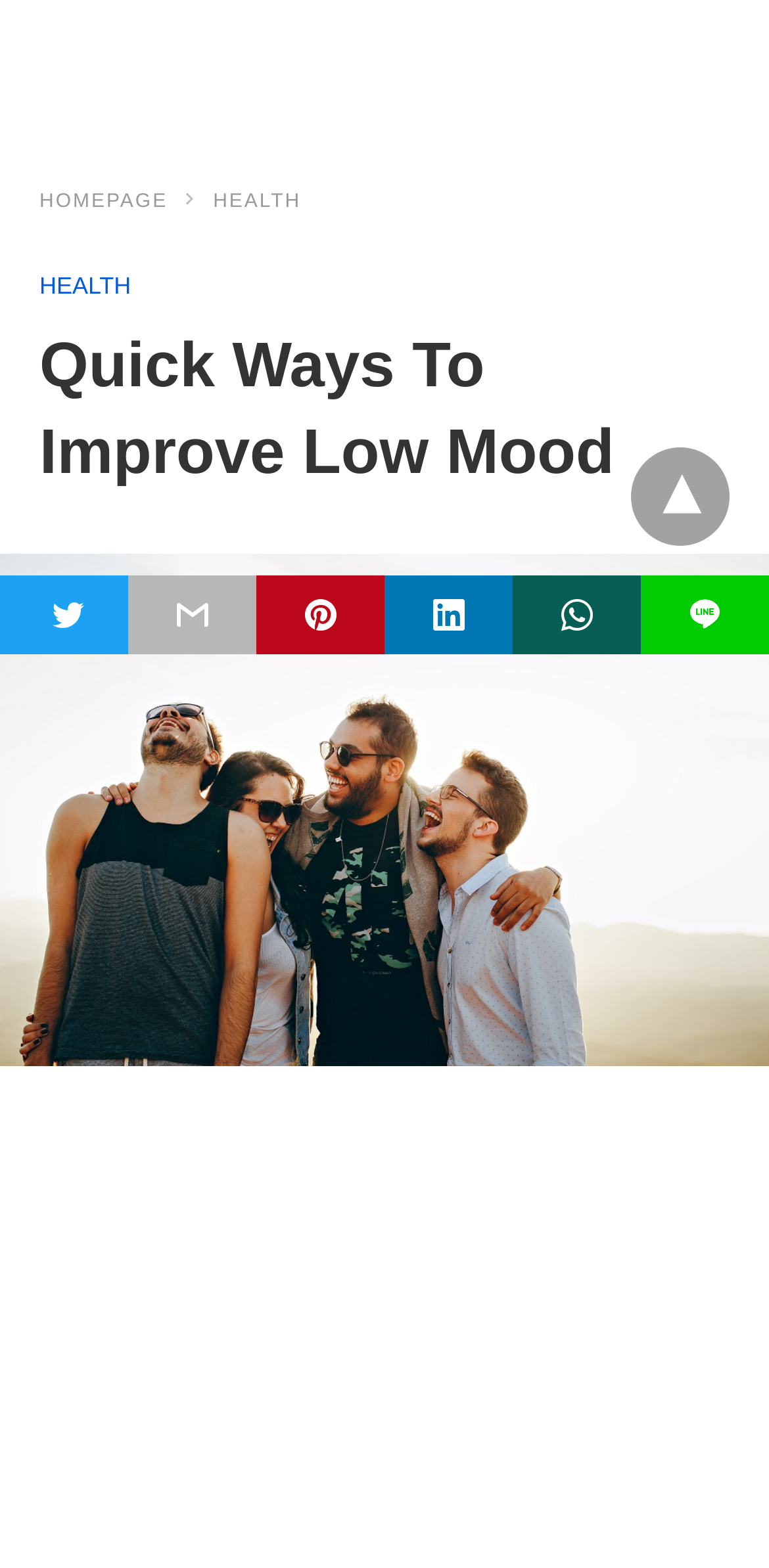Find the bounding box coordinates for the HTML element described as: "alt="GBCC Behavioral Health" title="GBCC-logo"". The coordinates should consist of four float values between 0 and 1, i.e., [left, top, right, bottom].

None